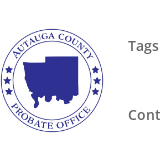Using the information from the screenshot, answer the following question thoroughly:
What is the purpose of the background?

The clean background of the seal serves to make the Autauga County Probate Office's seal stand out, reinforcing the identity and professionalism of the office it represents.